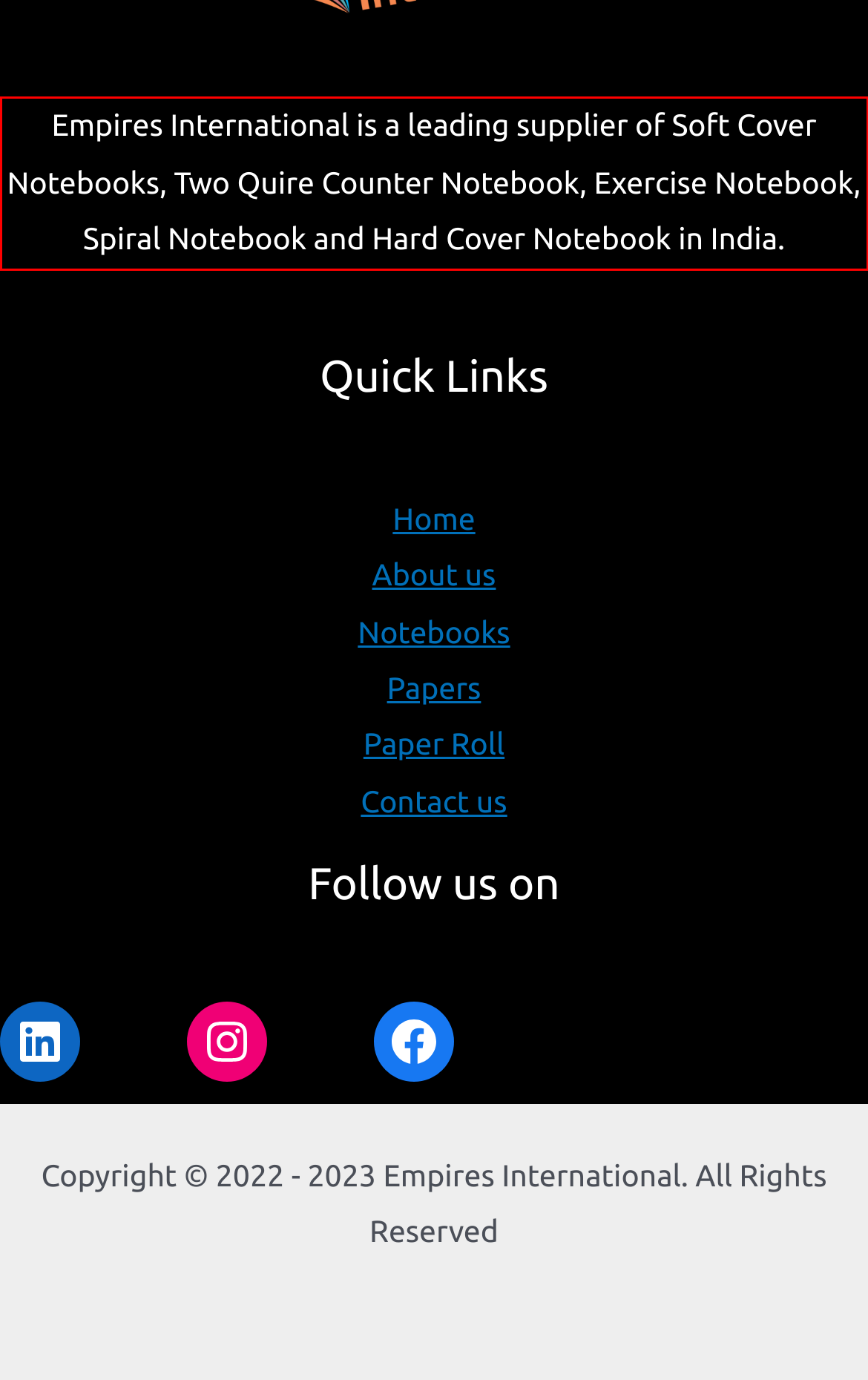Using the provided webpage screenshot, identify and read the text within the red rectangle bounding box.

Empires International is a leading supplier of Soft Cover Notebooks, Two Quire Counter Notebook, Exercise Notebook, Spiral Notebook and Hard Cover Notebook in India.